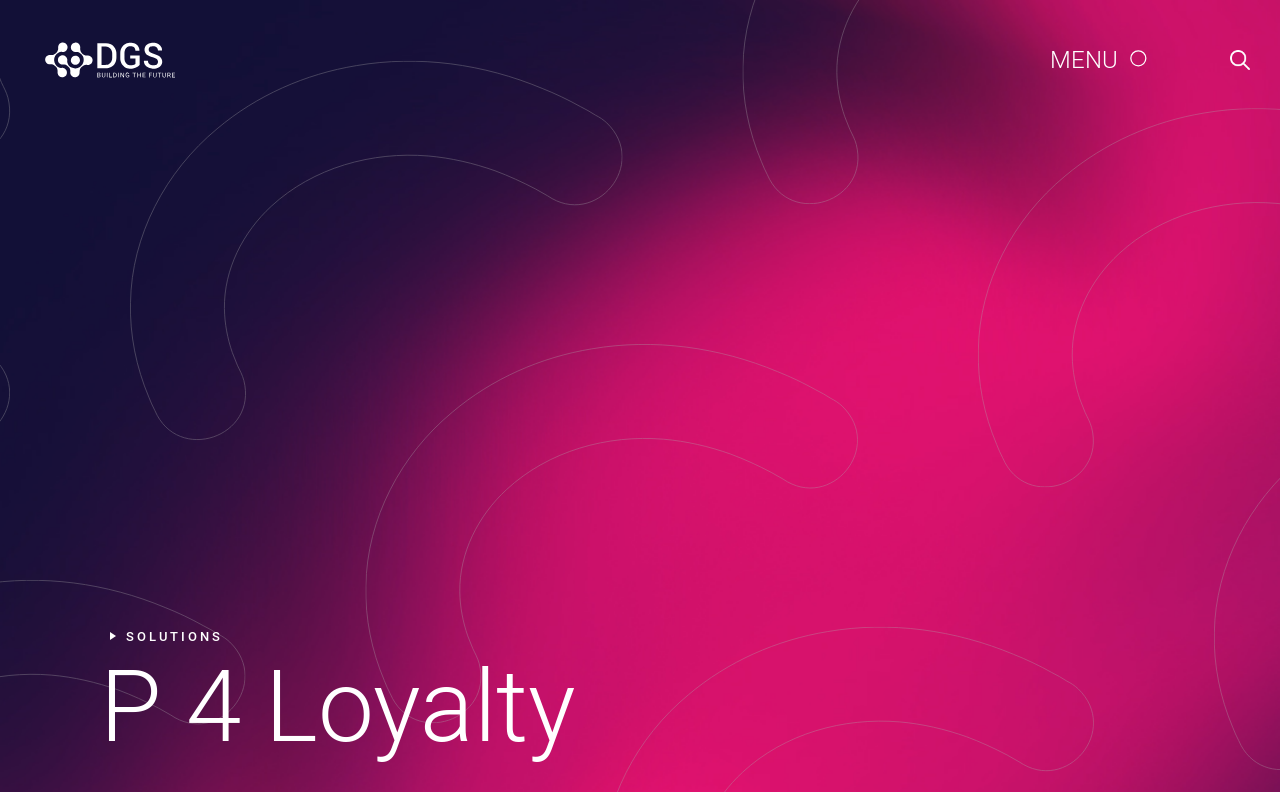What is the principal heading displayed on the webpage?

P 4 Loyalty